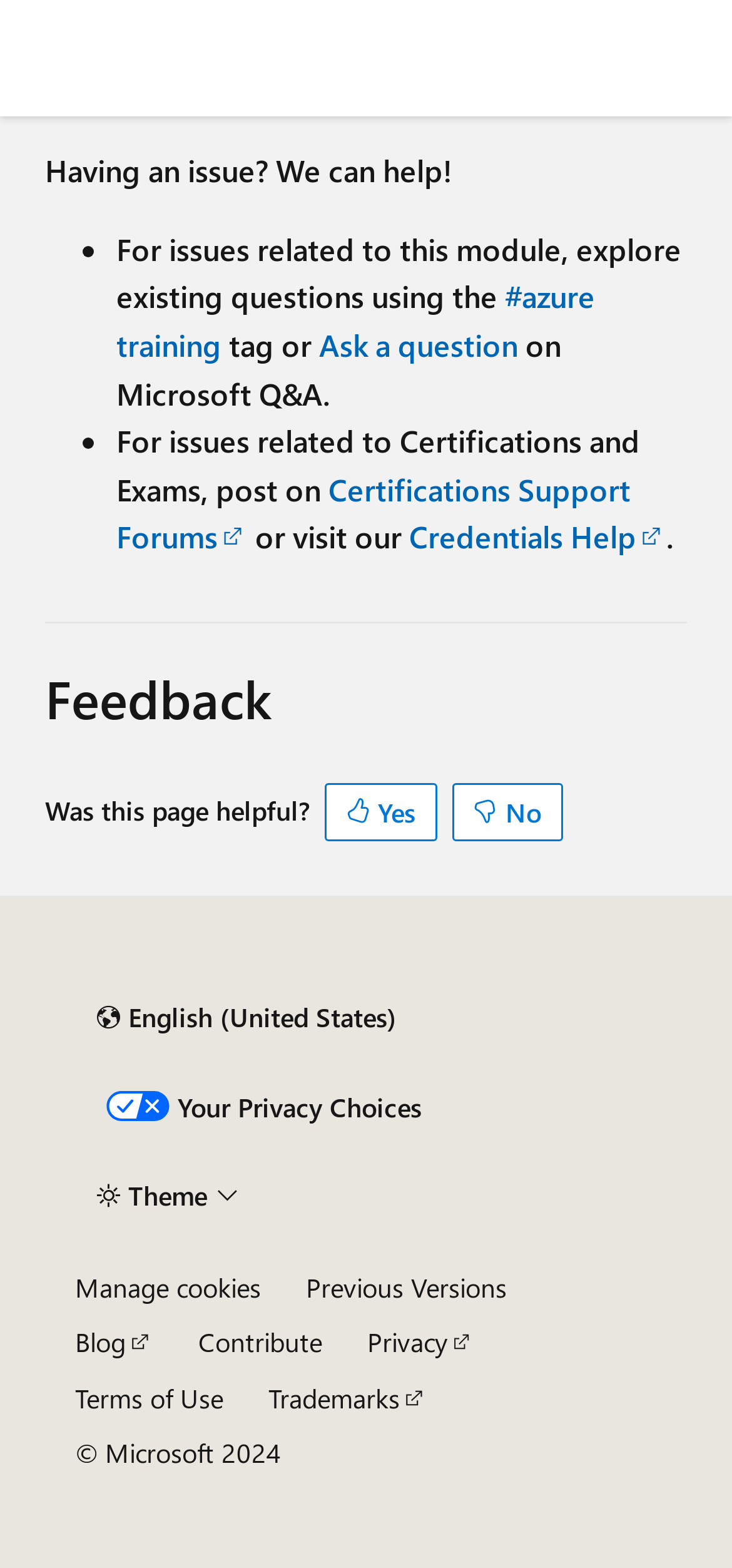What is the purpose of the 'Certifications Support Forums' link?
Refer to the image and answer the question using a single word or phrase.

To post issues related to Certifications and Exams